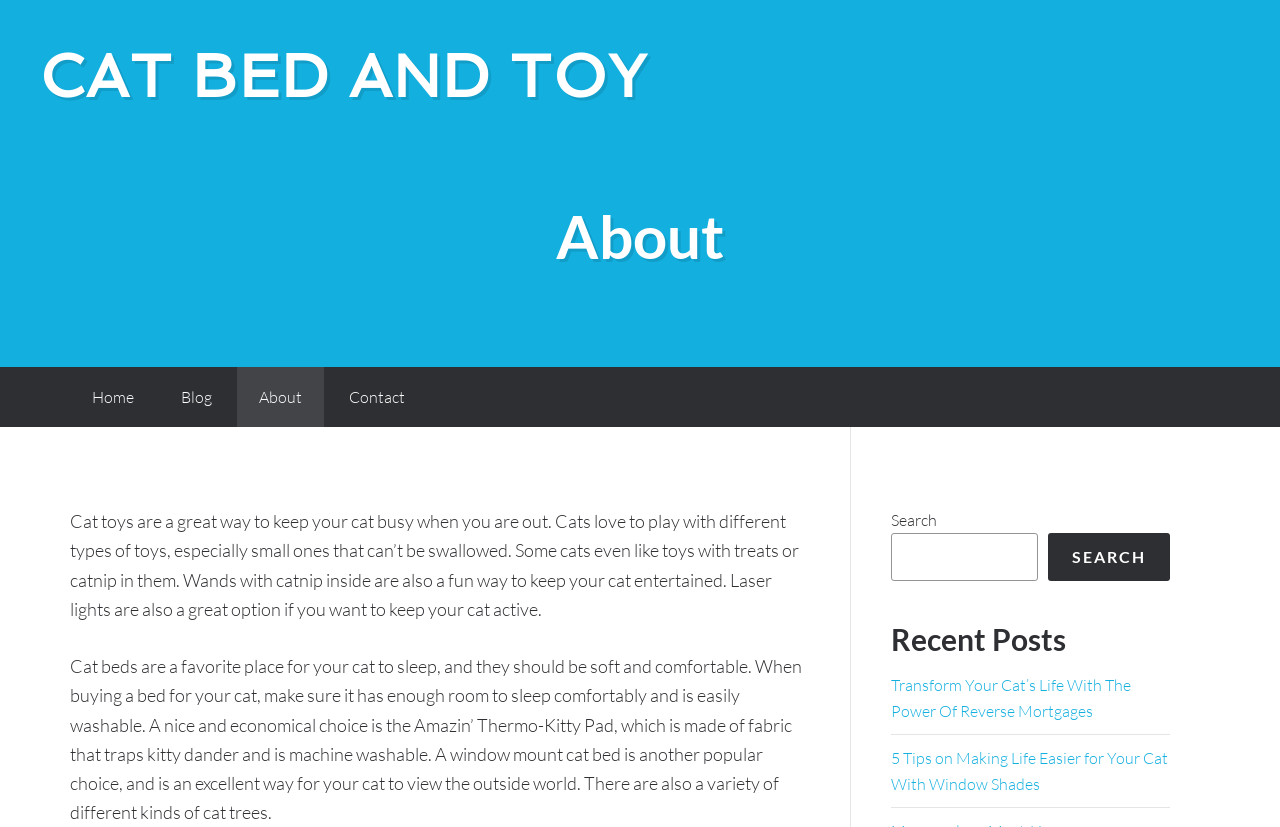Identify the bounding box of the UI component described as: "parent_node: SEARCH name="s"".

[0.696, 0.644, 0.811, 0.703]